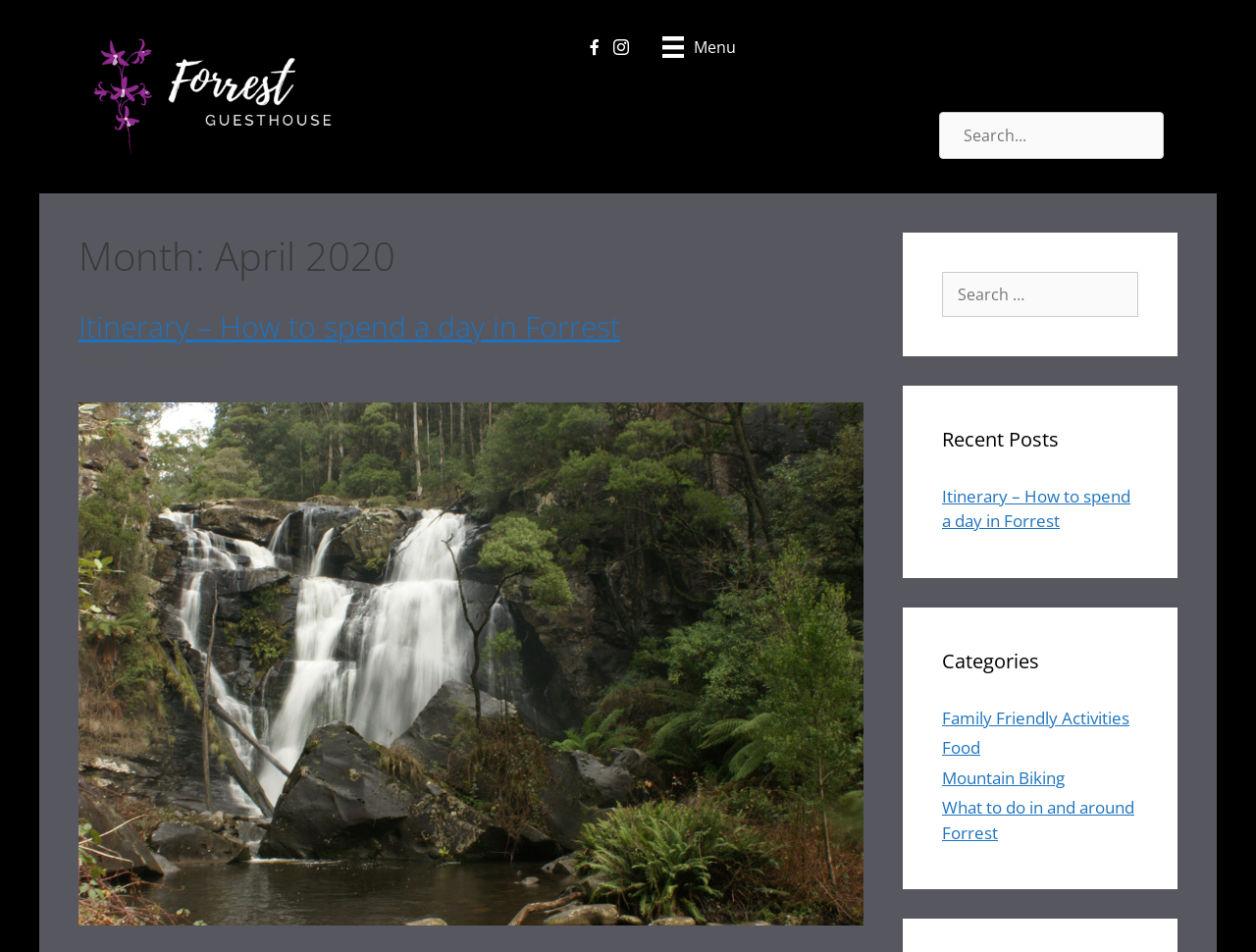How many search forms are there on the webpage?
Please answer the question as detailed as possible based on the image.

There are two search forms on the webpage, one located at the top right corner with the label 'Search form', and another located at the bottom right corner with the label 'Search for:'.